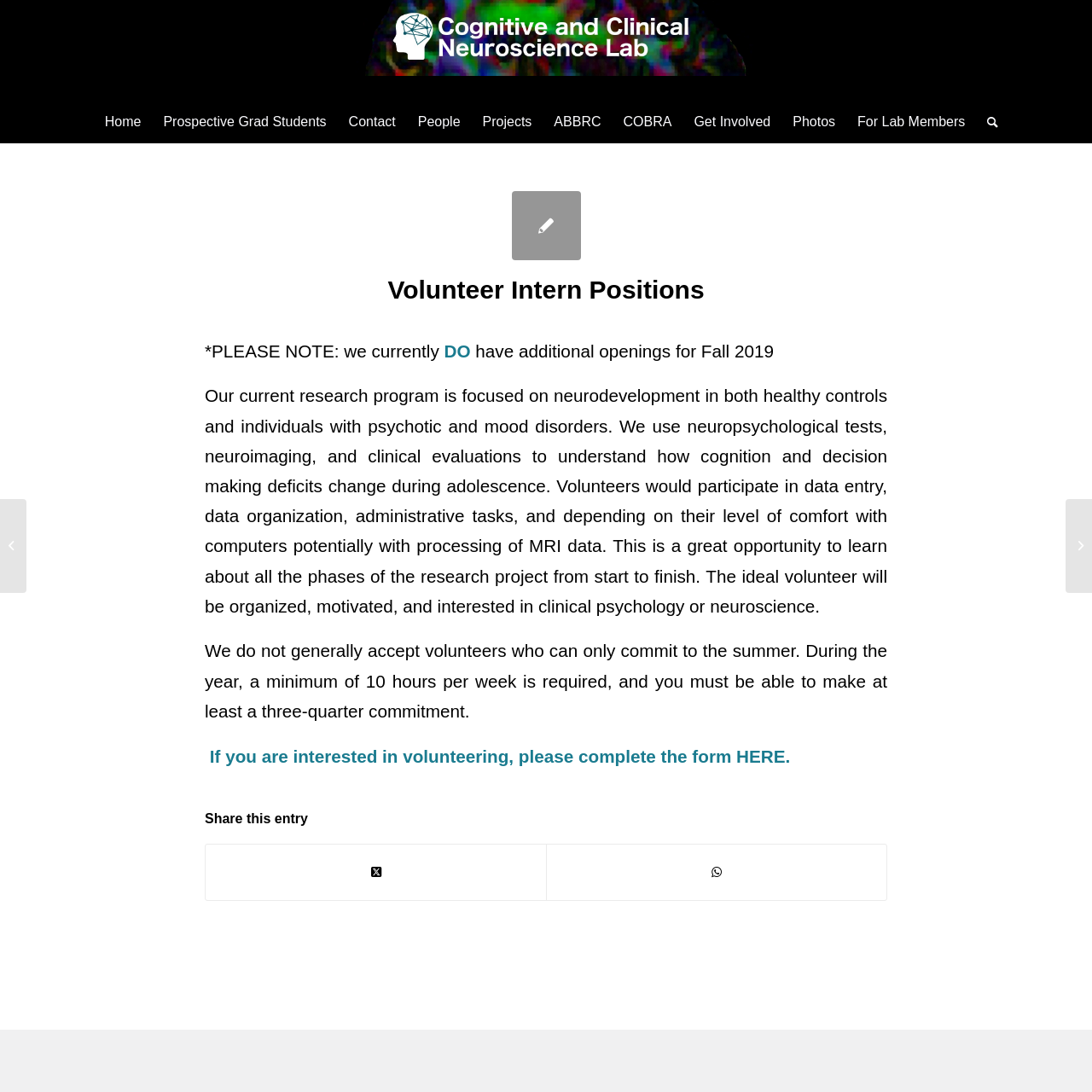Answer the question below in one word or phrase:
How can interested individuals apply for volunteering?

Complete the form HERE